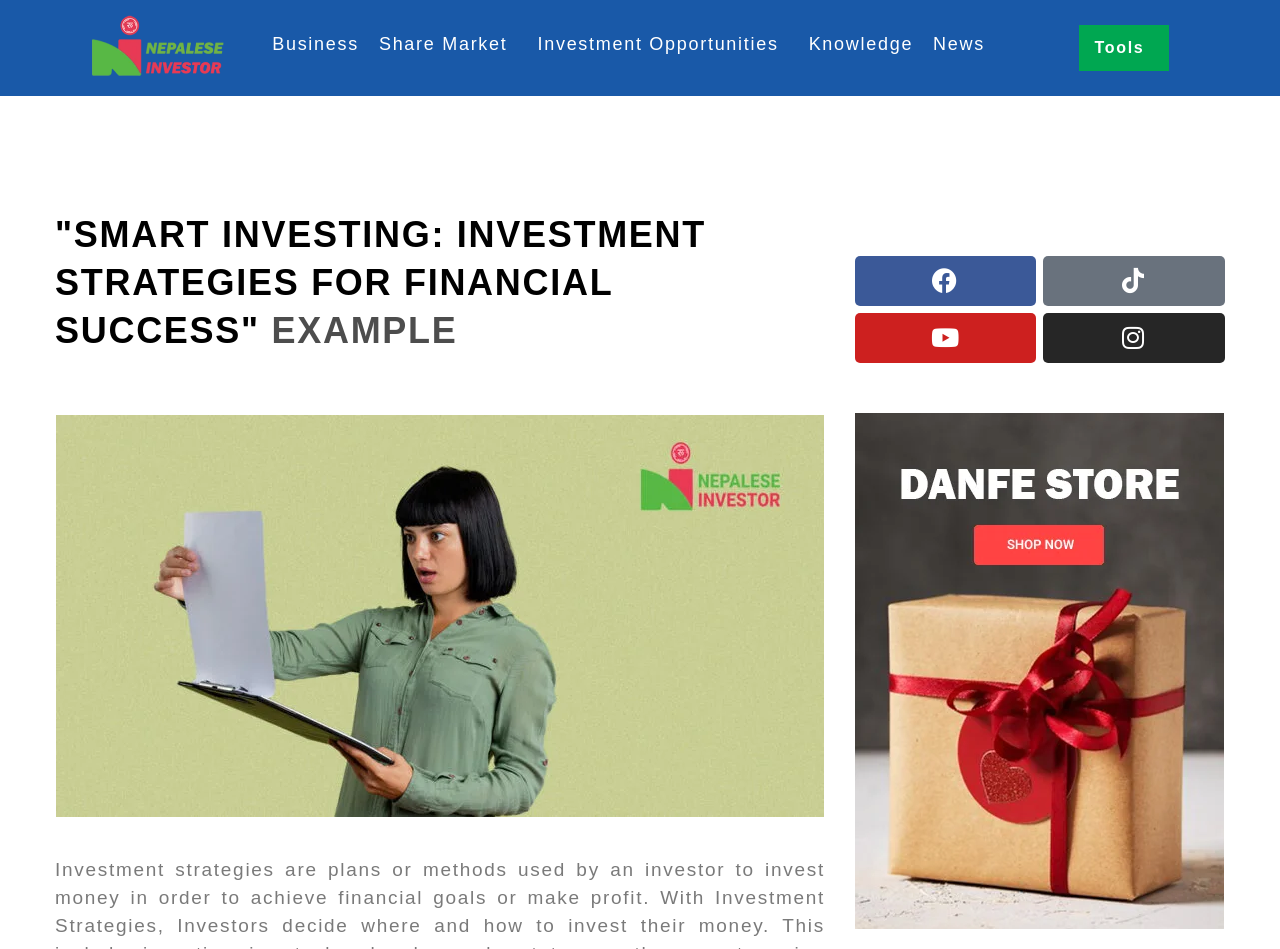Please identify the bounding box coordinates of the area that needs to be clicked to fulfill the following instruction: "Follow on Facebook."

[0.668, 0.269, 0.81, 0.322]